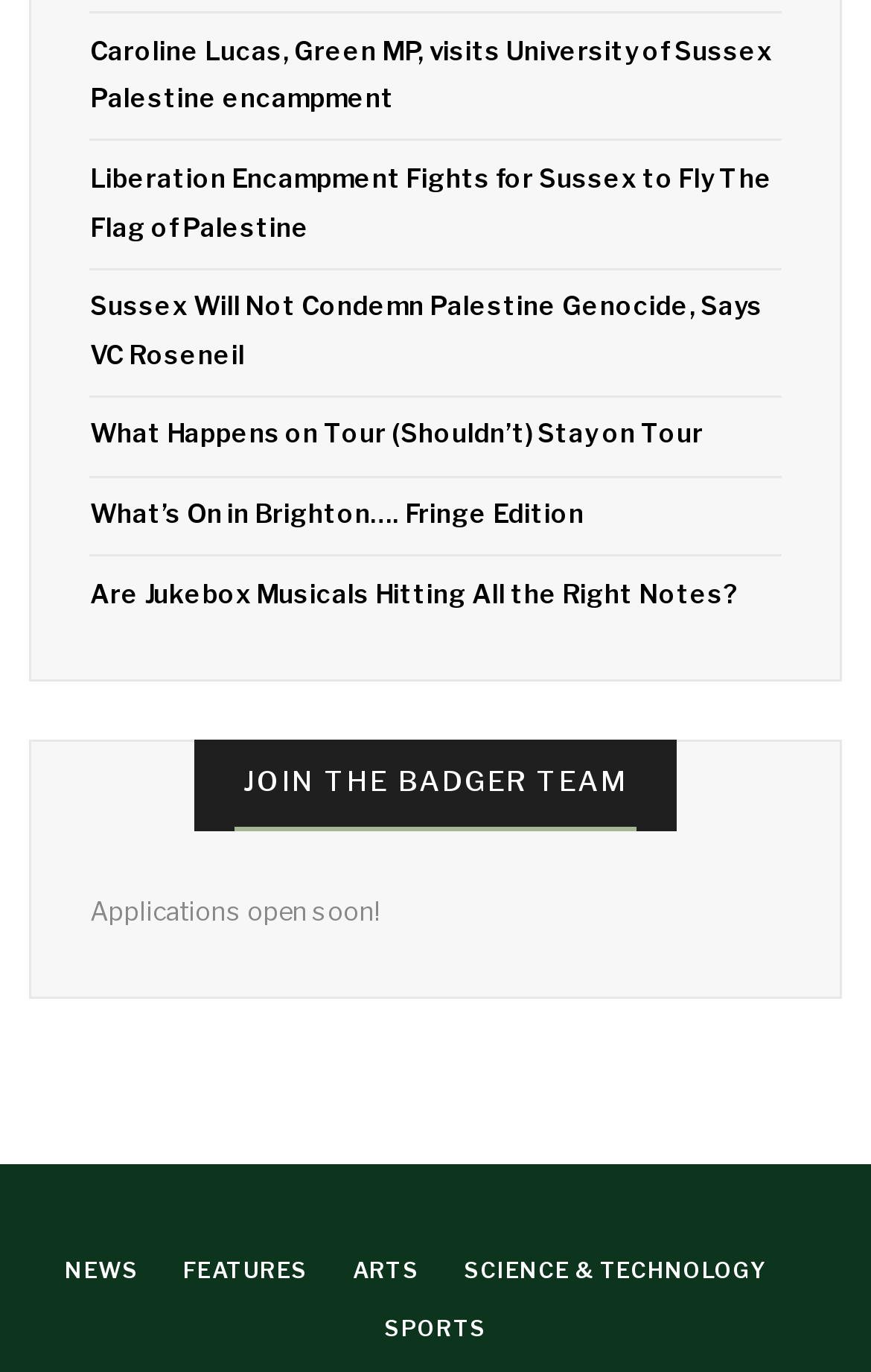Provide the bounding box coordinates of the HTML element described by the text: "Arts".

[0.405, 0.917, 0.482, 0.935]